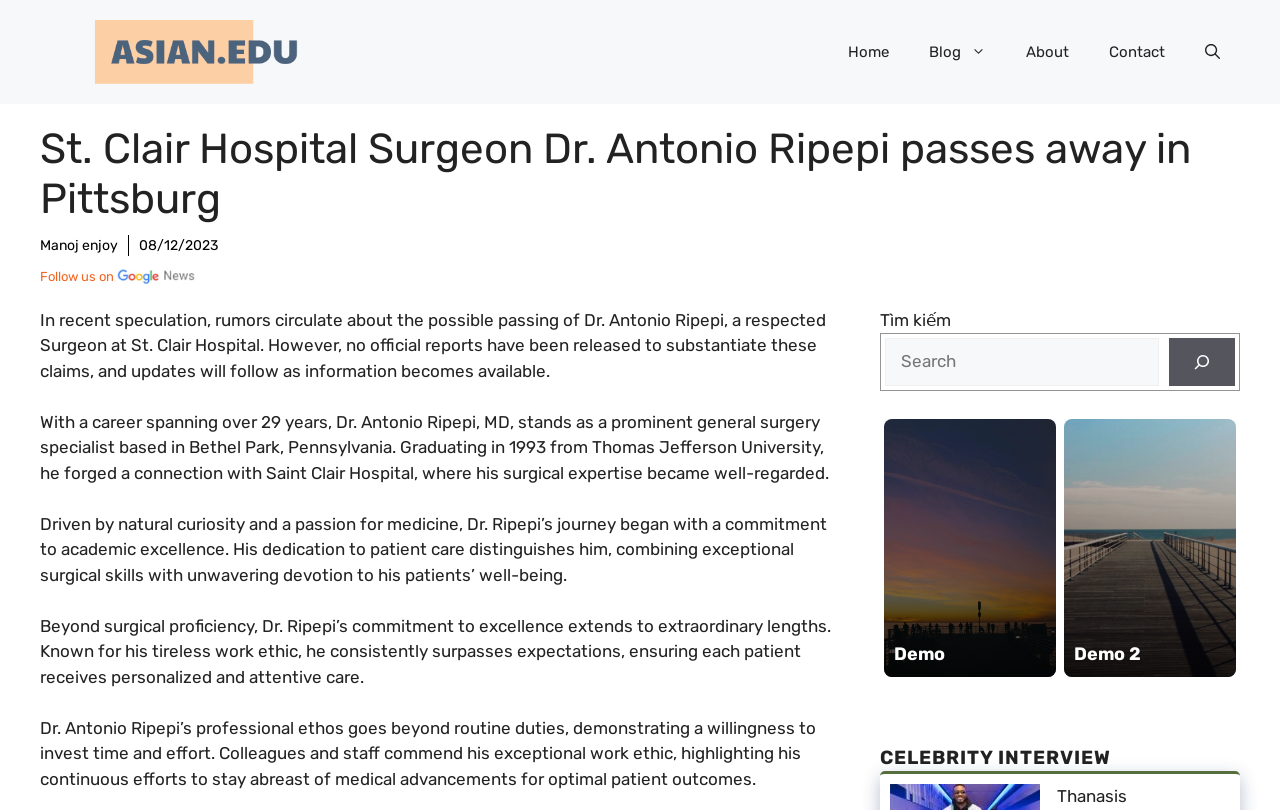Please identify the bounding box coordinates of the element I need to click to follow this instruction: "Click the 'Demo' link".

[0.691, 0.517, 0.825, 0.836]